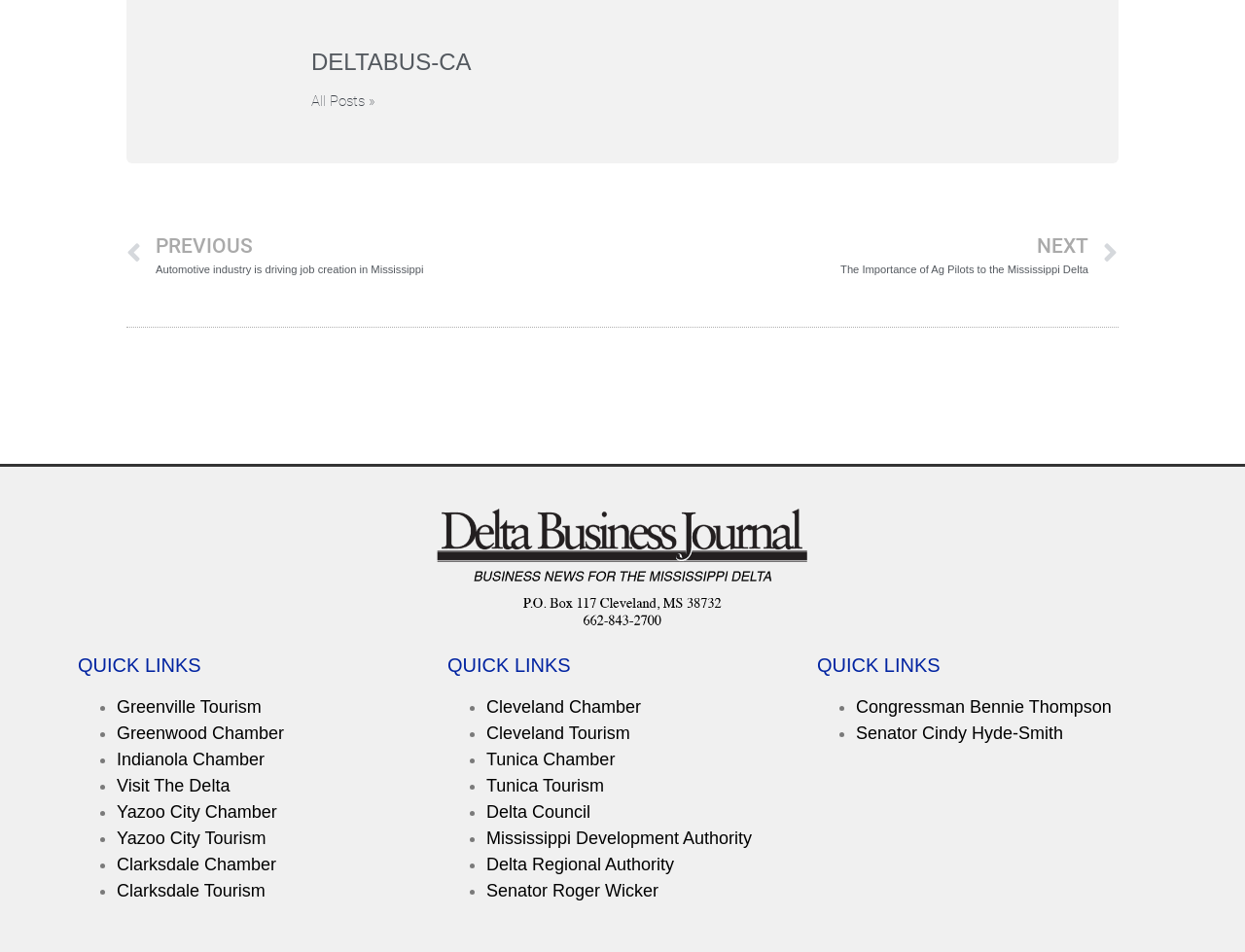What is the name of the chamber mentioned second?
Using the screenshot, give a one-word or short phrase answer.

Greenwood Chamber